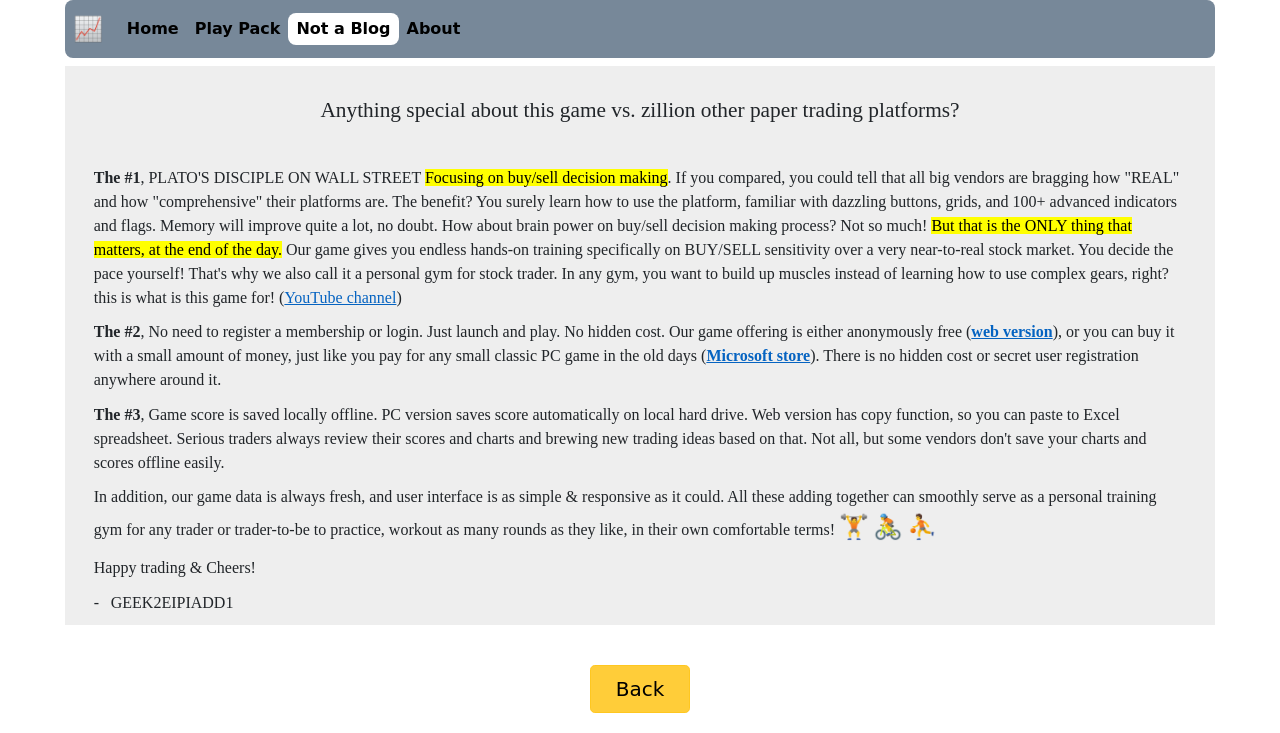Please identify the coordinates of the bounding box for the clickable region that will accomplish this instruction: "Play the web version".

[0.759, 0.441, 0.822, 0.464]